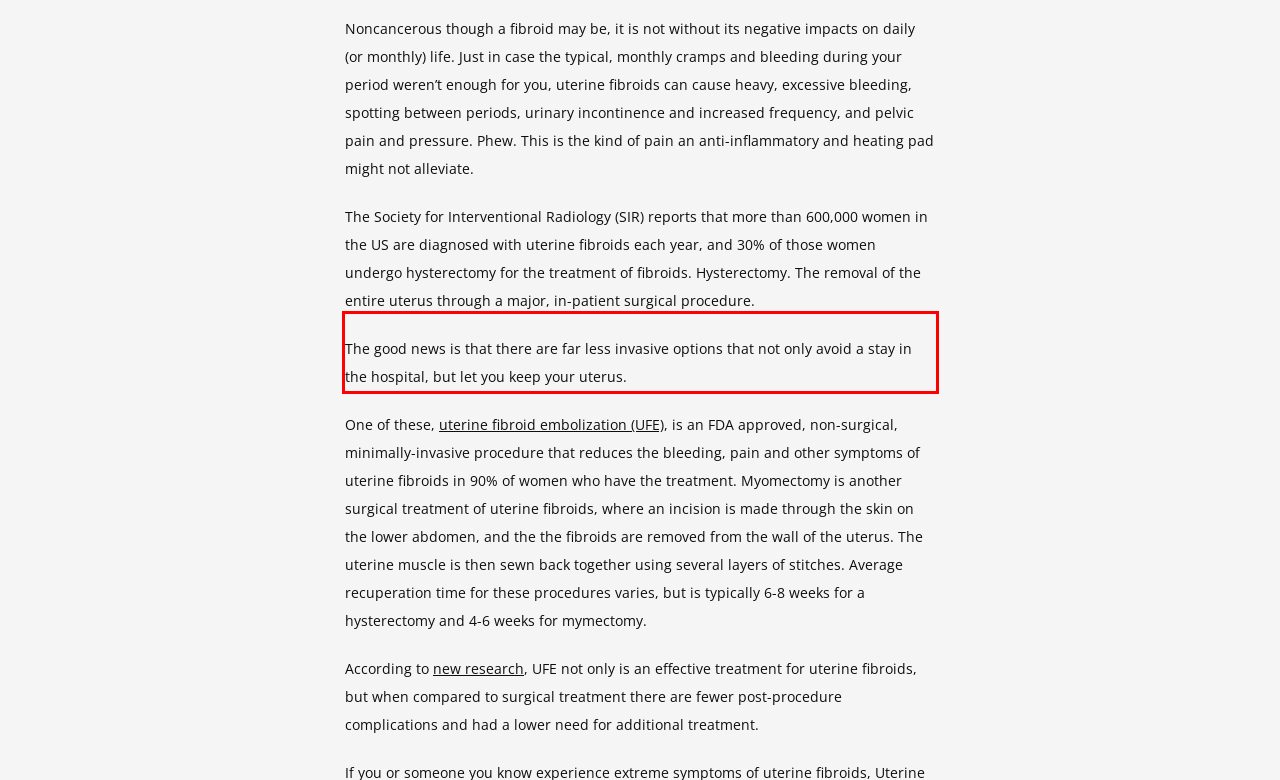You have a screenshot of a webpage with a UI element highlighted by a red bounding box. Use OCR to obtain the text within this highlighted area.

The good news is that there are far less invasive options that not only avoid a stay in the hospital, but let you keep your uterus.